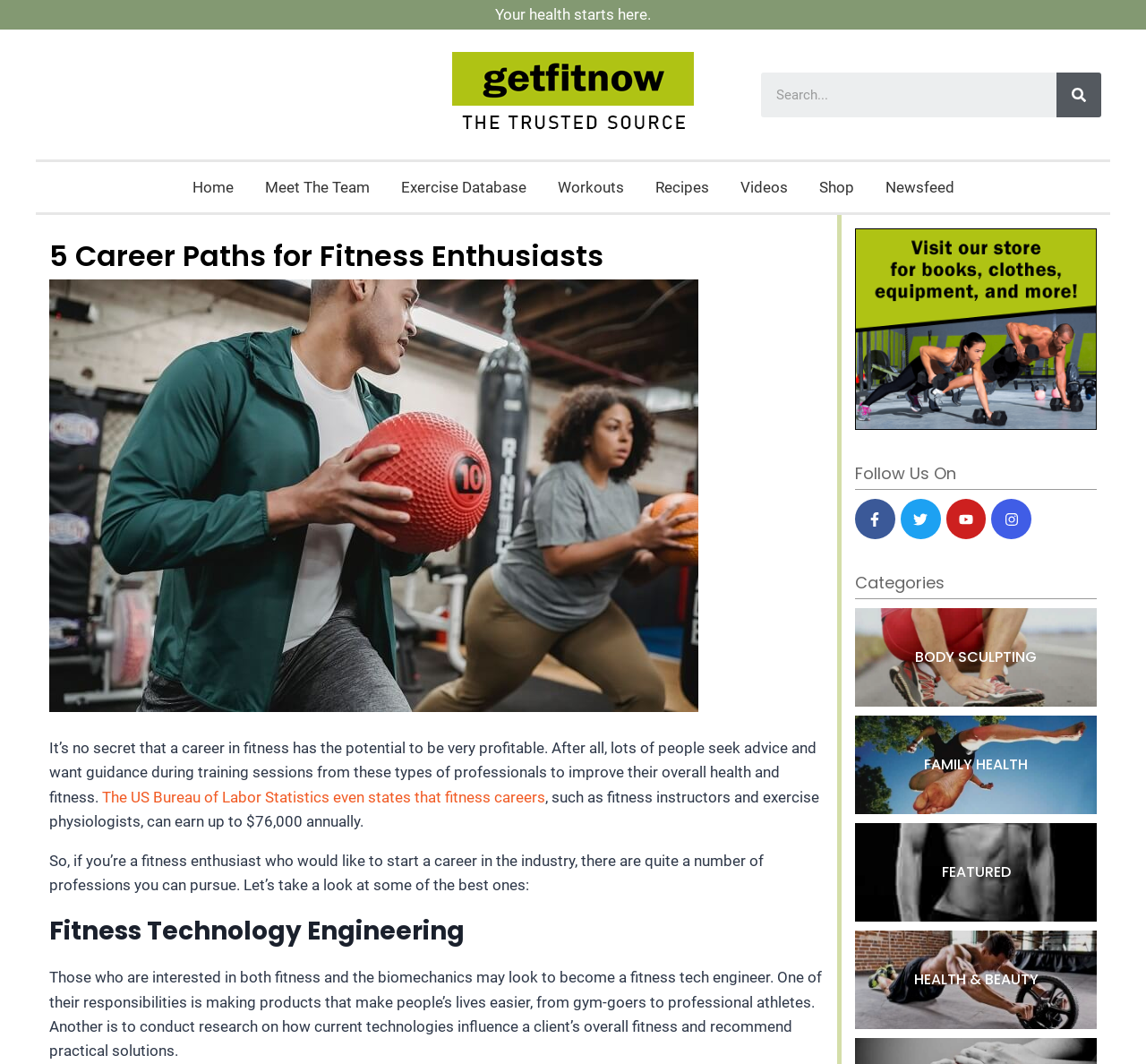What is the category listed below 'BODY SCULPTING'?
Examine the screenshot and reply with a single word or phrase.

FAMILY HEALTH